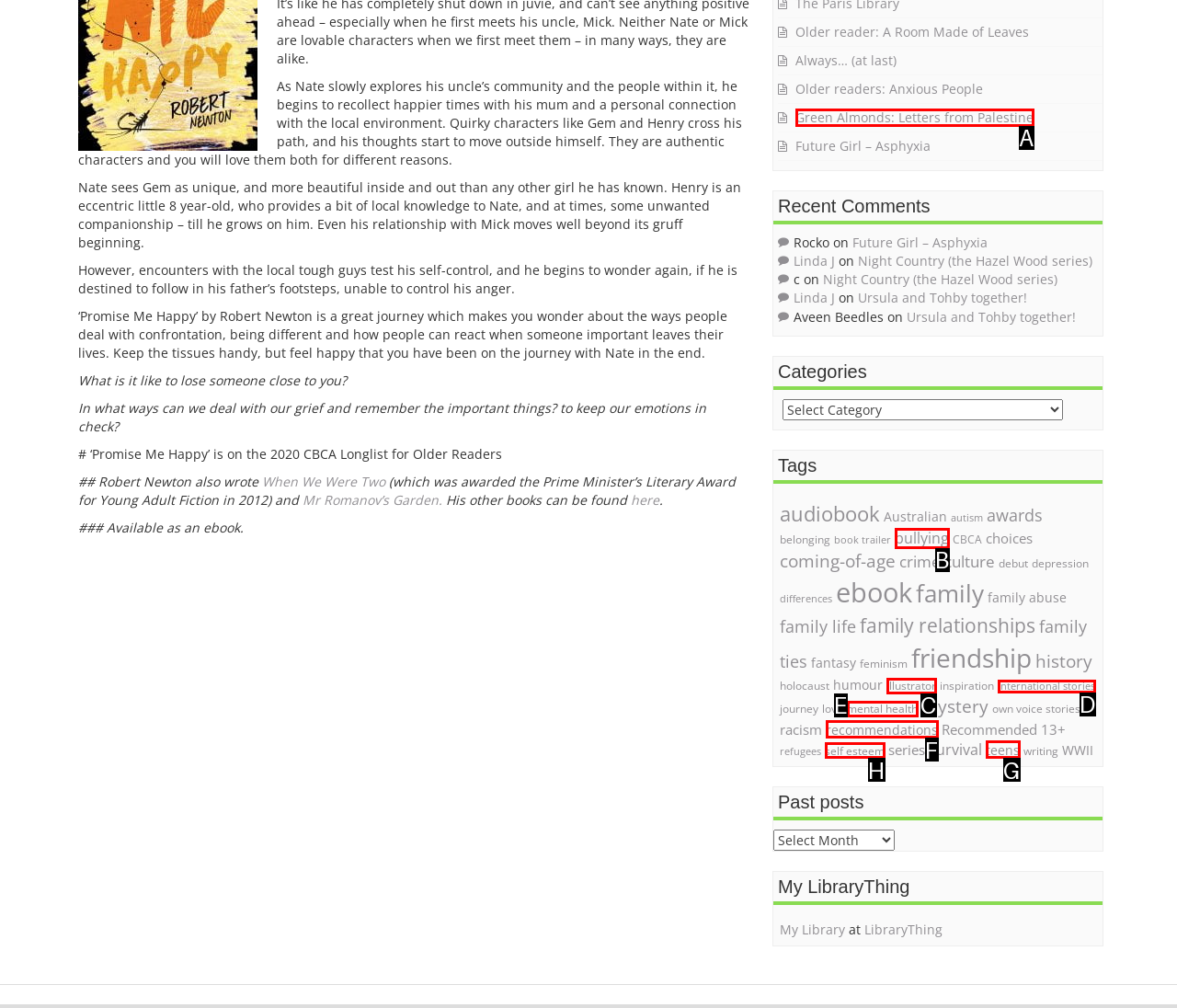Based on the description Green Almonds: Letters from Palestine, identify the most suitable HTML element from the options. Provide your answer as the corresponding letter.

A